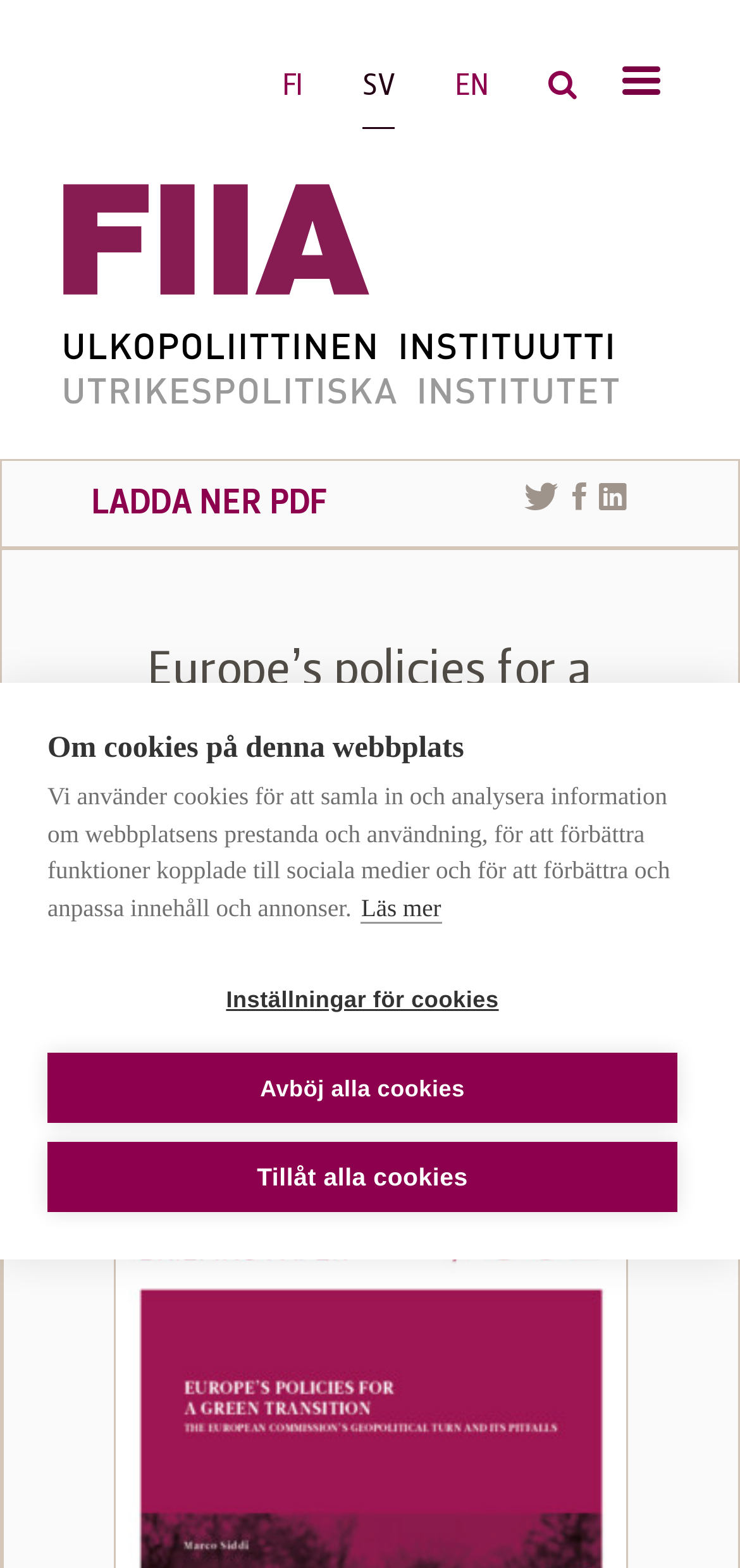Kindly determine the bounding box coordinates for the area that needs to be clicked to execute this instruction: "Download the PDF".

[0.028, 0.303, 0.442, 0.334]